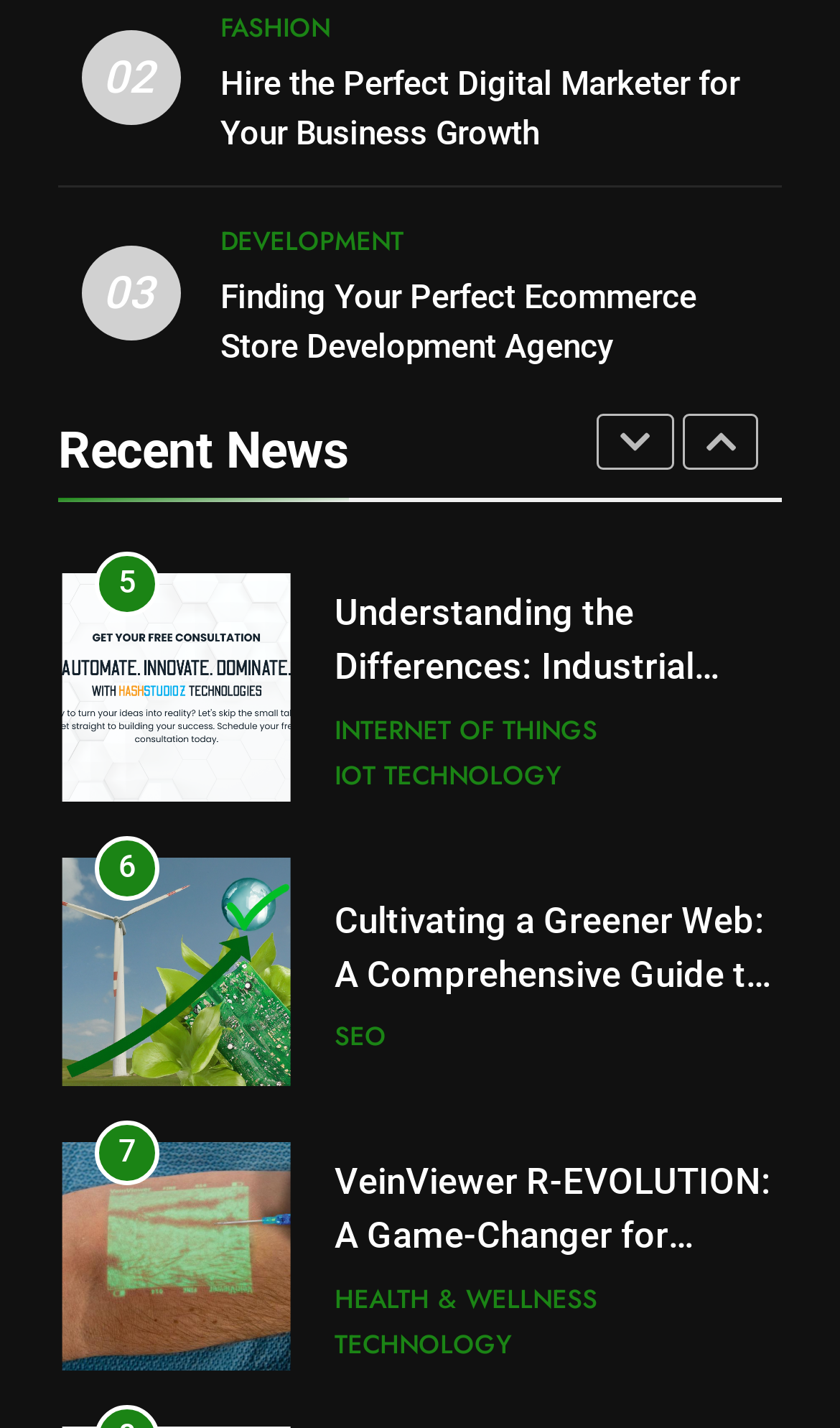Find the bounding box coordinates of the clickable element required to execute the following instruction: "Read the article 'Cultivating a Greener Web: A Comprehensive Guide to Green SEO'". Provide the coordinates as four float numbers between 0 and 1, i.e., [left, top, right, bottom].

[0.398, 0.222, 0.926, 0.304]